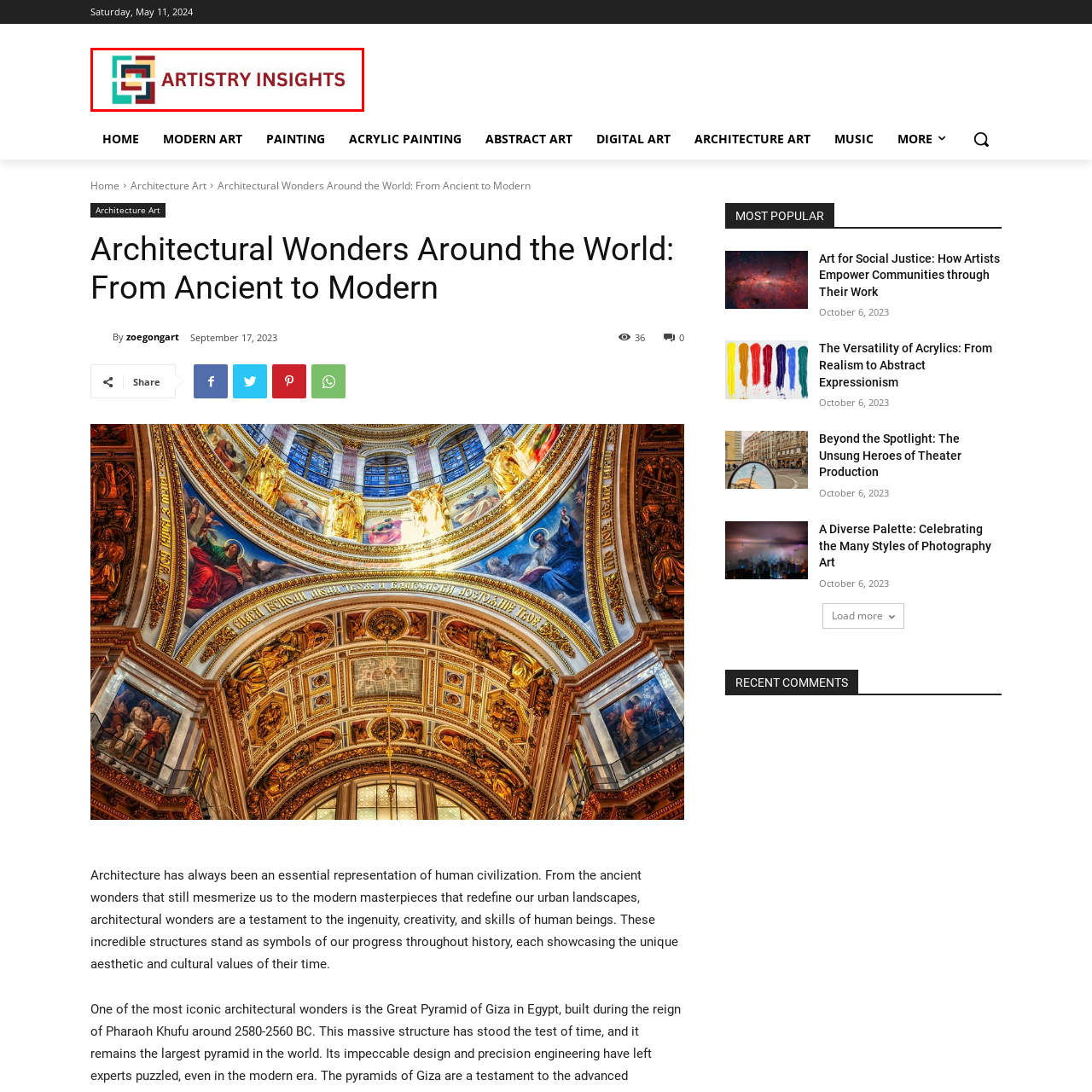Offer a detailed caption for the image that is surrounded by the red border.

The image features the logo for "Artistry Insights," presented in a modern and visually appealing design. It consists of a stylized icon that incorporates geometric shapes in a vibrant color palette, symbolizing creativity and innovation in the art world. The text "ARTISTRY INSIGHTS" is prominently displayed below the icon in a bold, professional font, suggesting expertise and a focus on artistic exploration and commentary. This logo serves as a representation of the platform's dedication to providing insights into various forms of art, inviting viewers to engage with diverse artistic expressions and ideas.